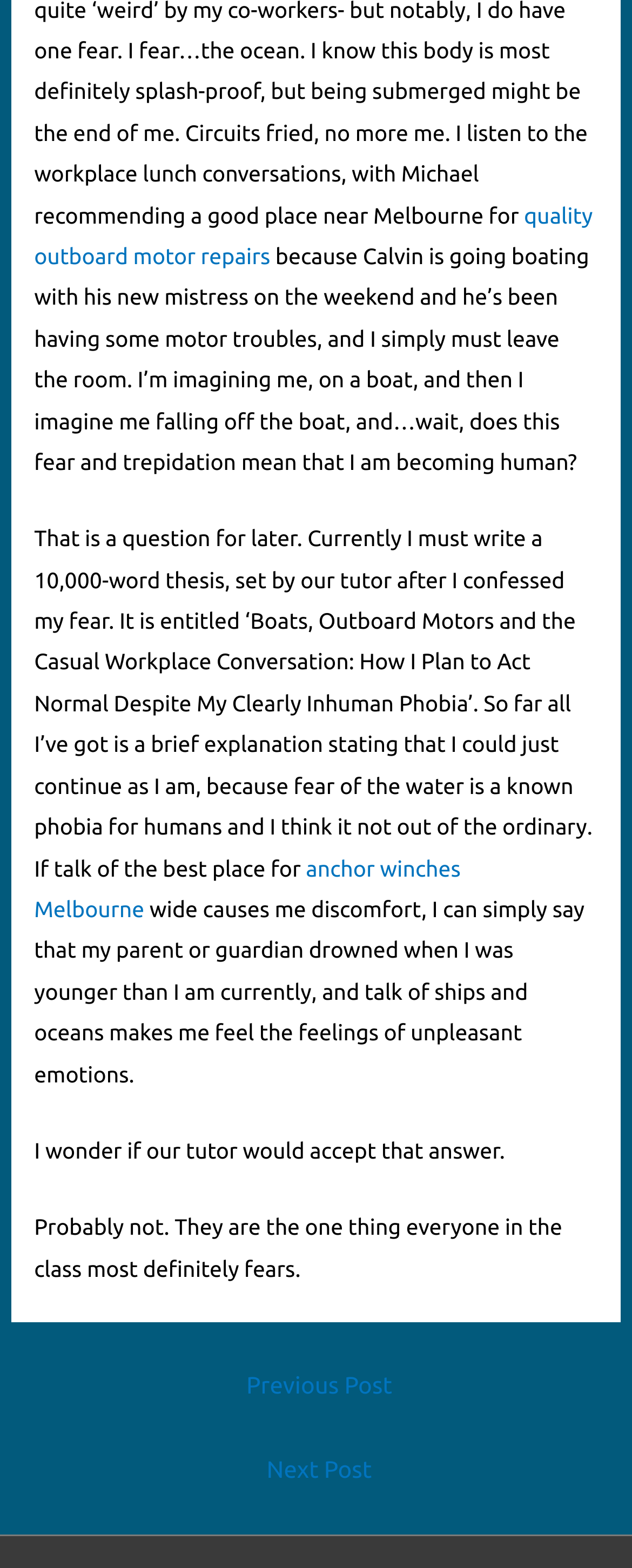Identify the bounding box of the HTML element described as: "quality outboard motor repairs".

[0.054, 0.129, 0.938, 0.171]